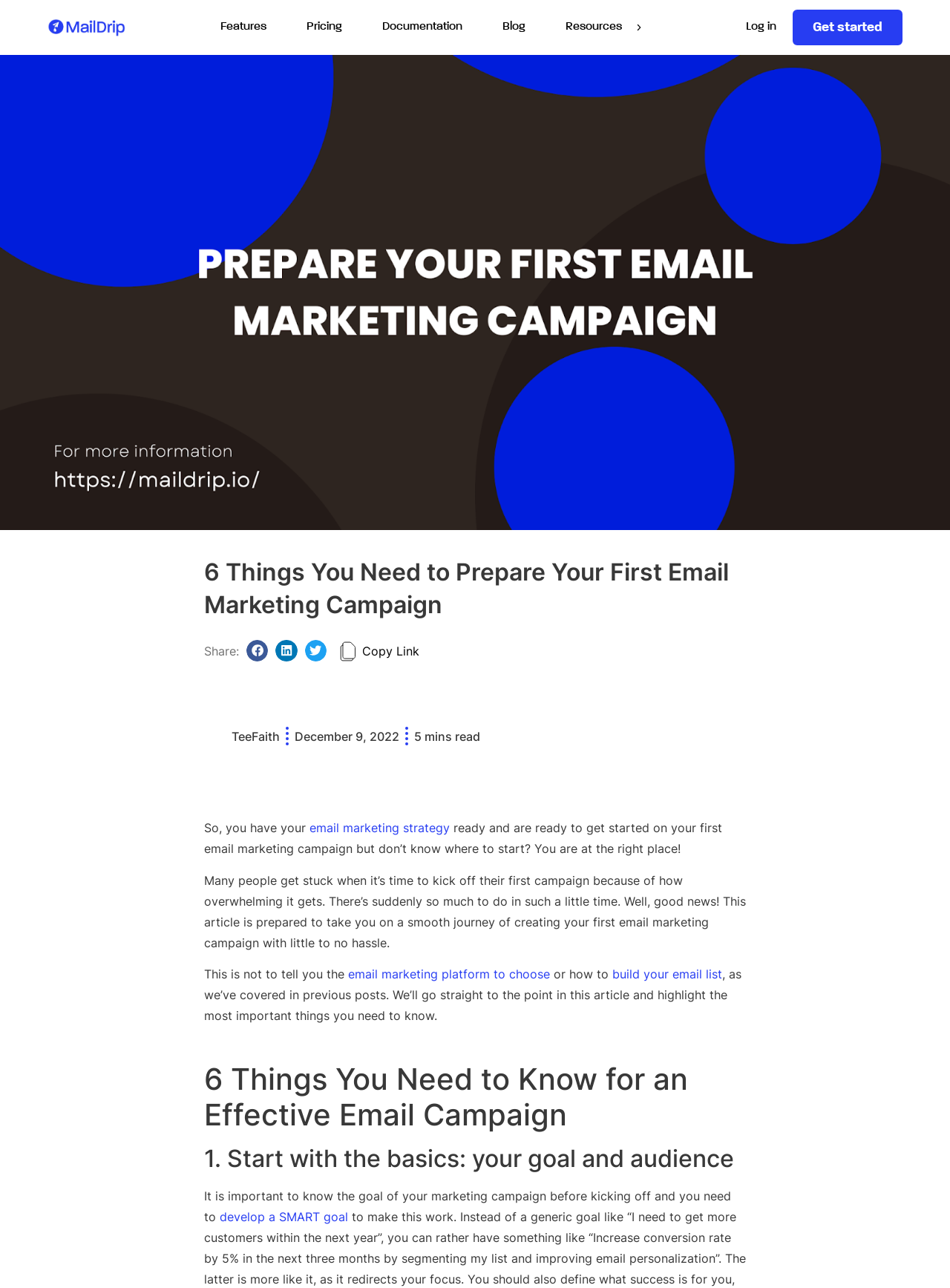Locate the bounding box coordinates of the element I should click to achieve the following instruction: "Share on Facebook".

[0.259, 0.497, 0.282, 0.514]